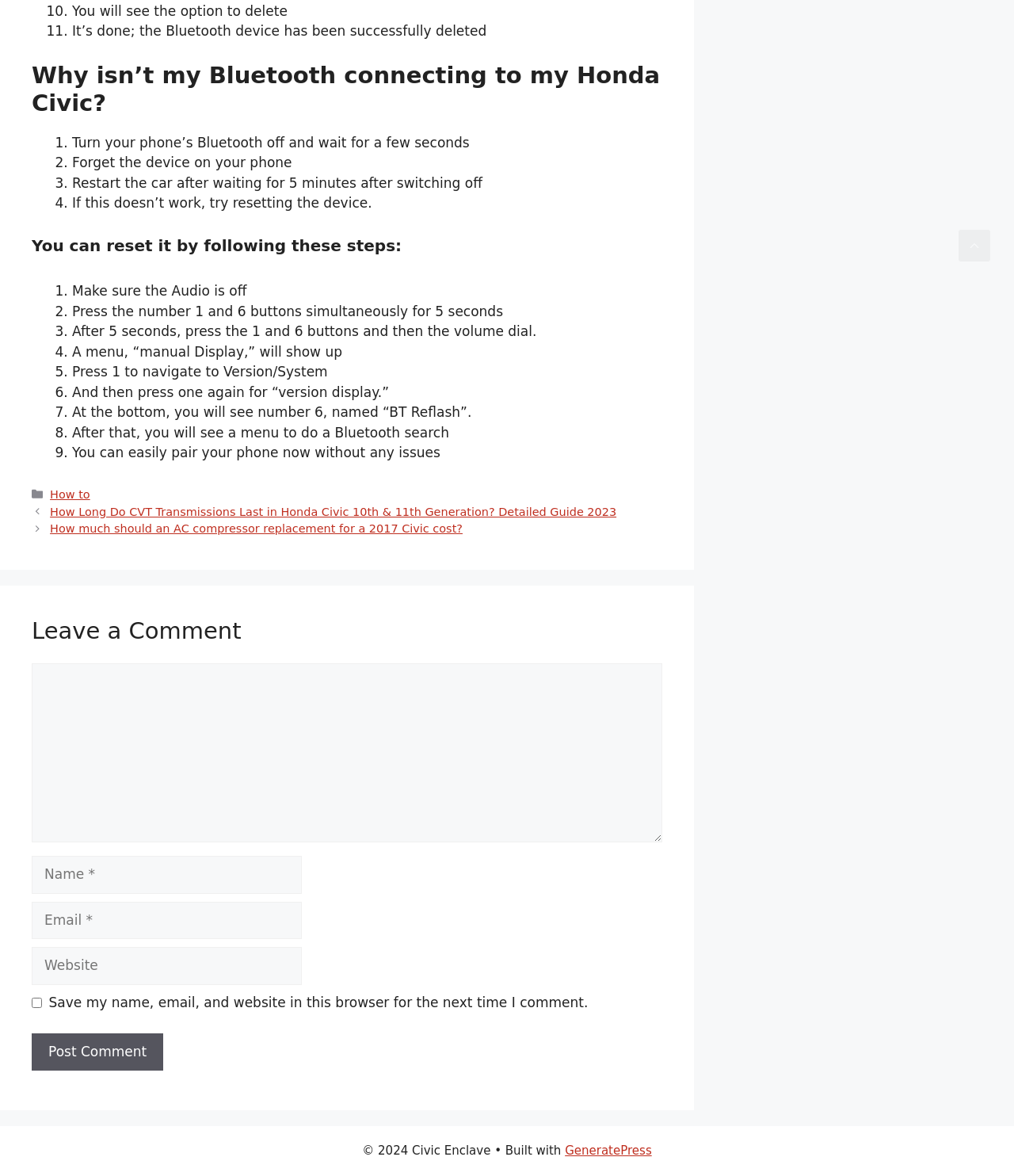Extract the bounding box of the UI element described as: "Cumbria".

None